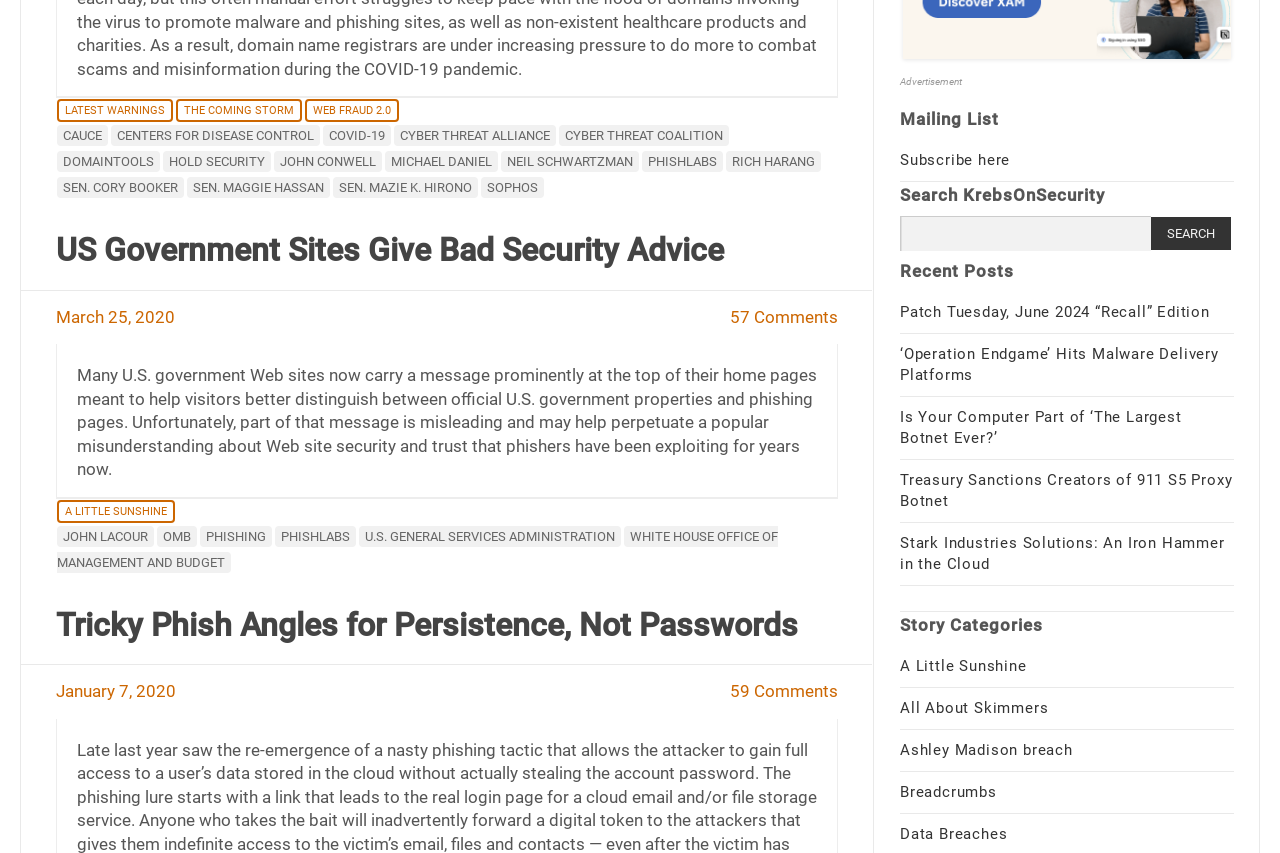Please determine the bounding box of the UI element that matches this description: Centers for Disease Control. The coordinates should be given as (top-left x, top-left y, bottom-right x, bottom-right y), with all values between 0 and 1.

[0.086, 0.147, 0.25, 0.171]